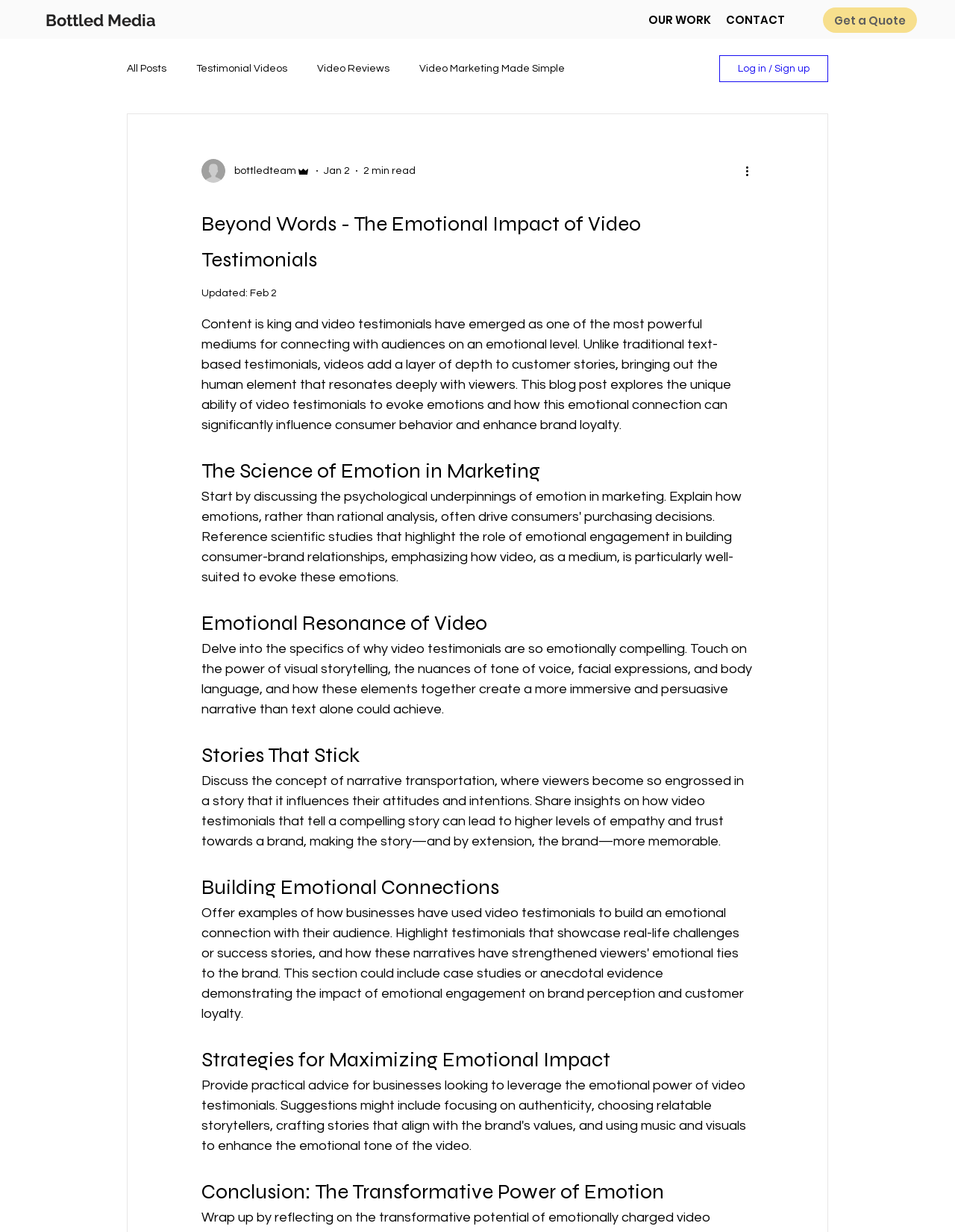Based on the element description "Social Media Marketing Videos", predict the bounding box coordinates of the UI element.

[0.164, 0.1, 0.32, 0.108]